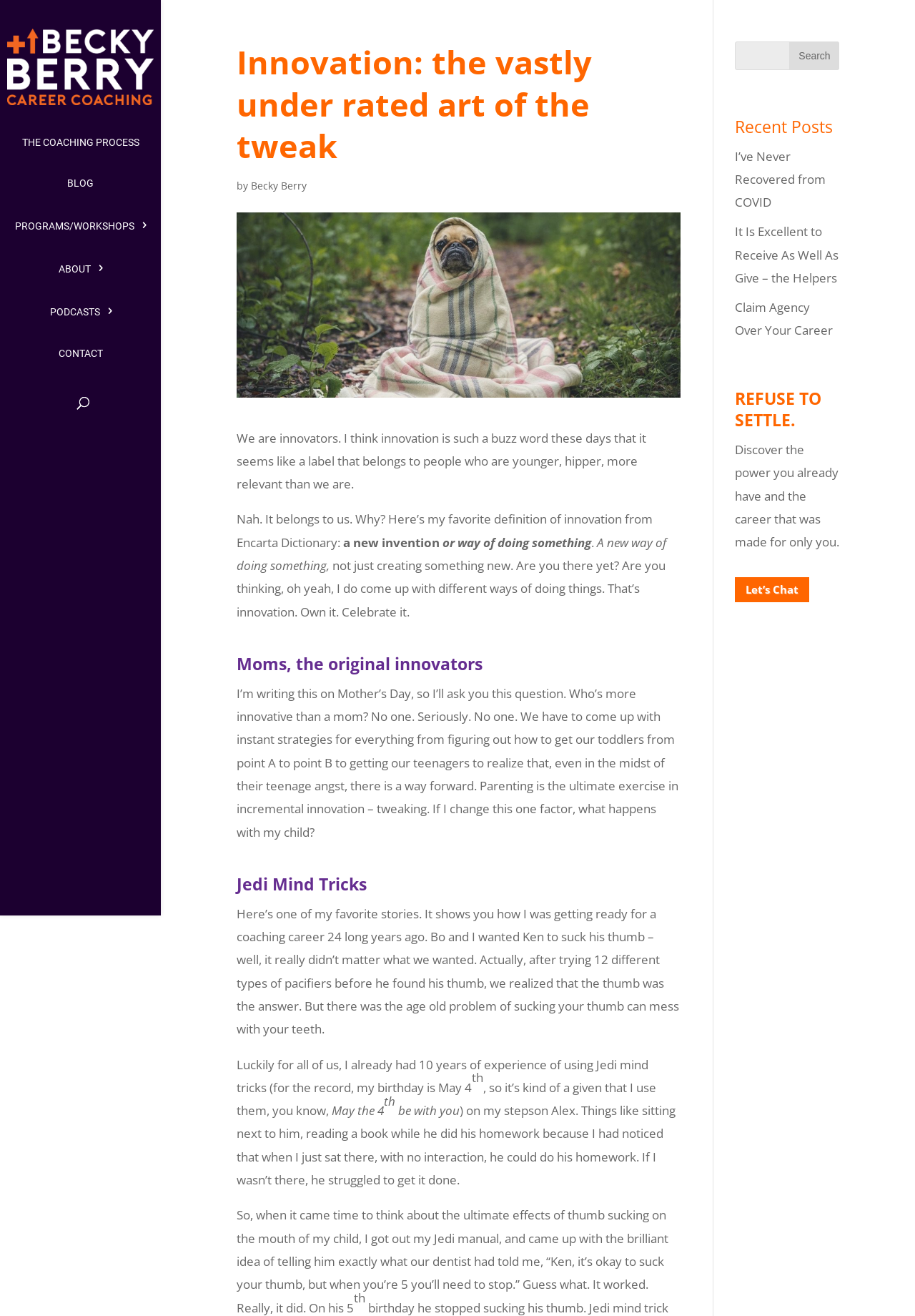How many recent posts are listed on the webpage?
Carefully examine the image and provide a detailed answer to the question.

The webpage has a section titled 'Recent Posts' that lists three links to recent articles, namely 'I’ve Never Recovered from COVID', 'It Is Excellent to Receive As Well As Give – the Helpers', and 'Claim Agency Over Your Career'. Therefore, there are 3 recent posts listed on the webpage.